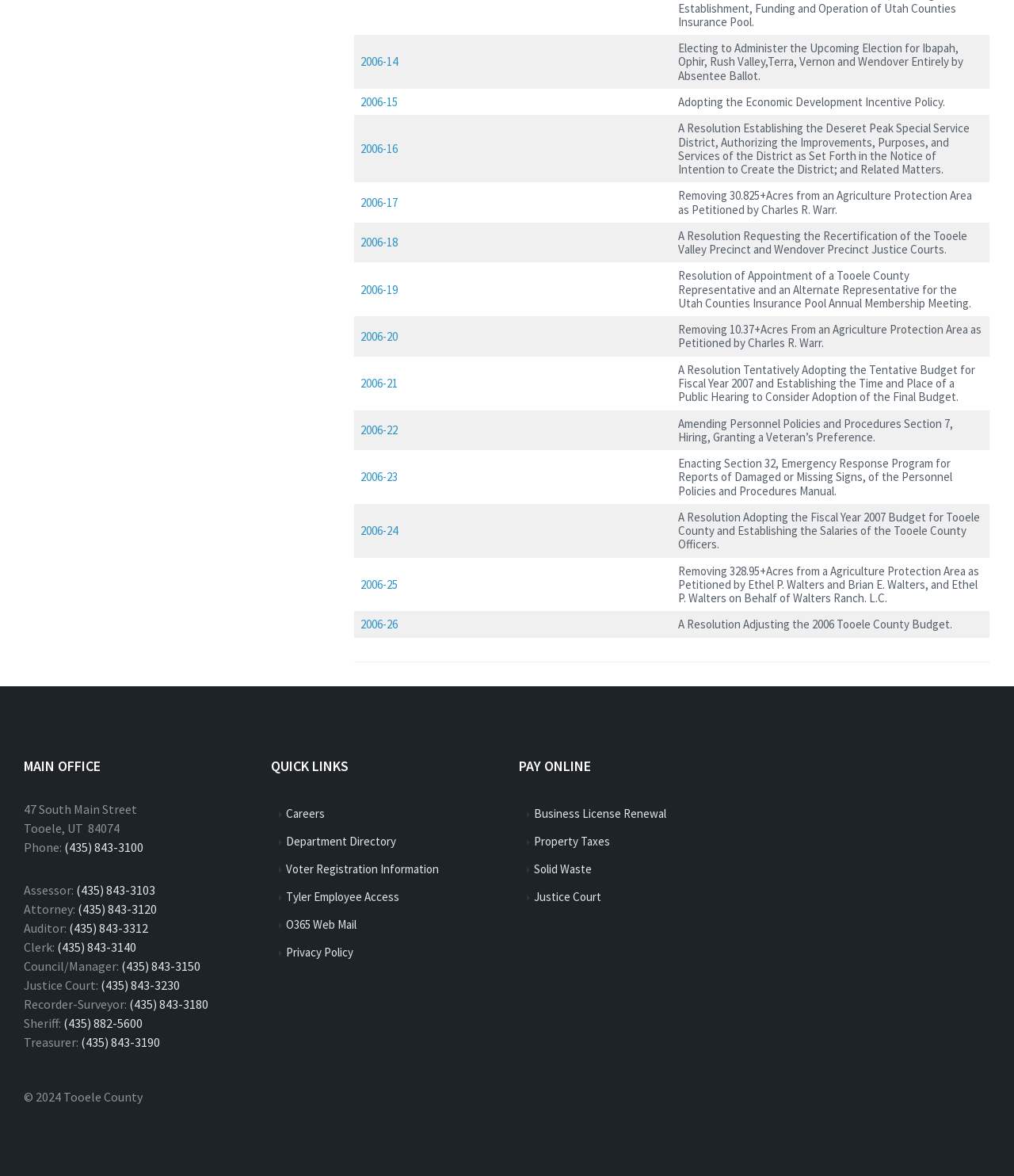What is the title of the section that contains links to 'Careers' and 'Department Directory'?
Can you give a detailed and elaborate answer to the question?

The section that contains links to 'Careers' and 'Department Directory' is located at the bottom right corner of the page and is labeled as 'QUICK LINKS'.